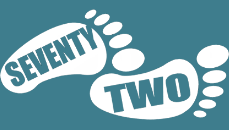Use a single word or phrase to answer the question:
What shape outlines the text 'SEVENTY TWO'?

footprints